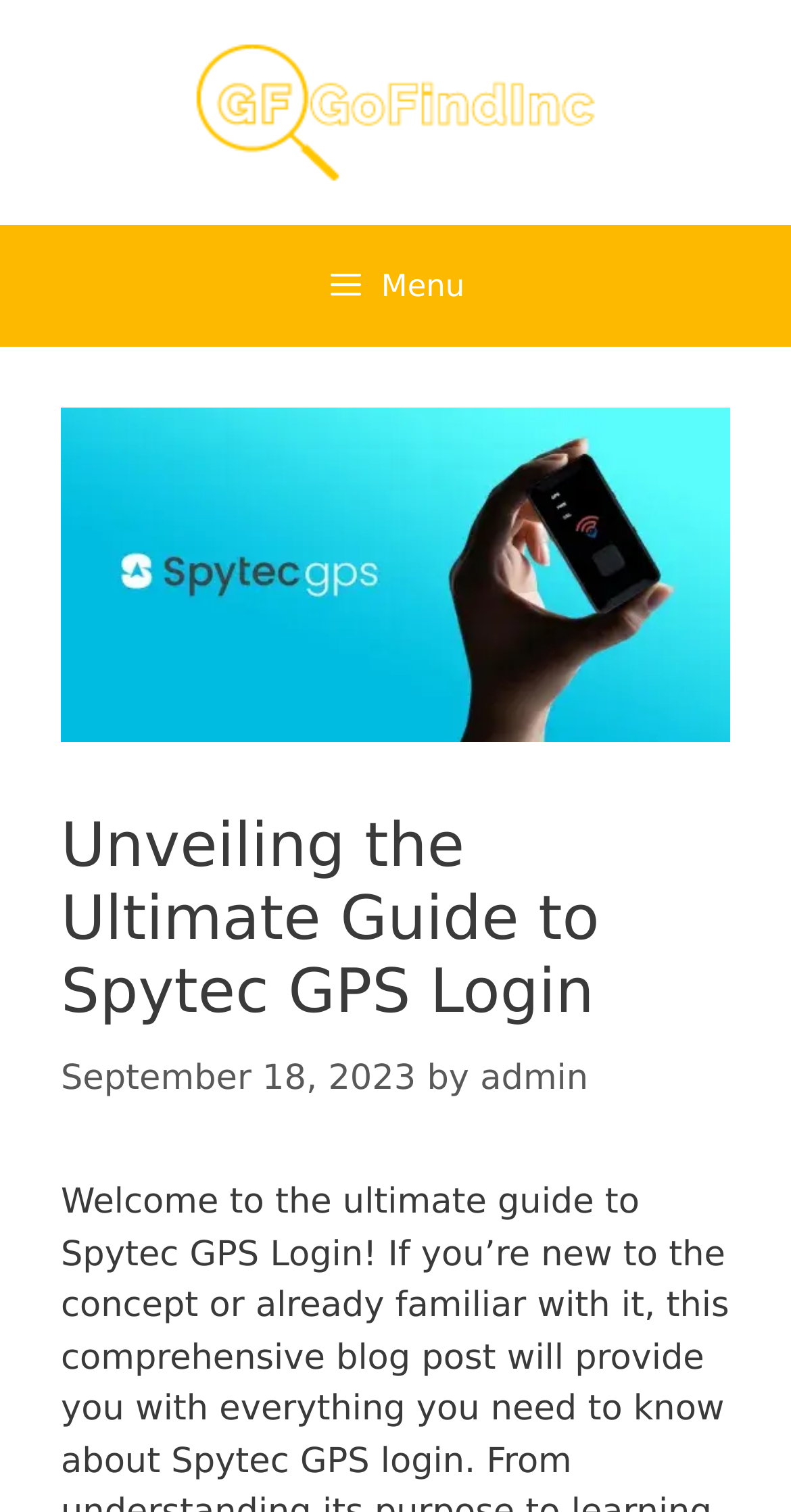What is the logo of the website?
With the help of the image, please provide a detailed response to the question.

The logo of the website is located at the top left corner of the webpage, and it is an image with the text 'GoFindInc'.